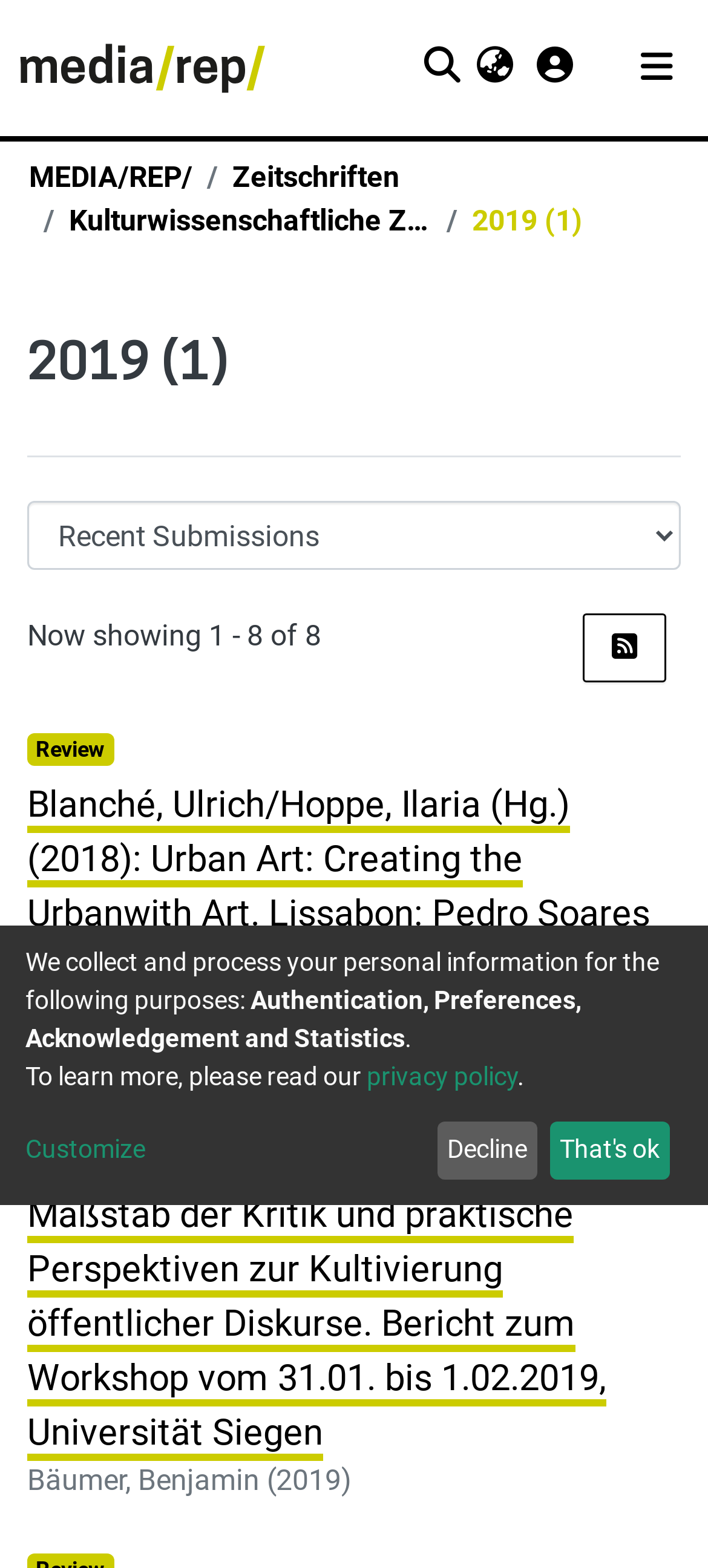Construct a comprehensive description capturing every detail on the webpage.

This webpage appears to be a repository or journal webpage, with a focus on displaying information about publications. At the top of the page, there is a user profile bar with a repository logo on the left and a search bar on the right. Below the user profile bar, there is a main navigation bar with links to "Communities", "Journals", "Search", and "Info".

Below the main navigation bar, there is a breadcrumb navigation section that displays the current location within the repository, with links to "MEDIA/REP/", "Zeitschriften", and "Kulturwissenschaftliche Zeitschrift". To the right of the breadcrumb navigation, there is a heading that reads "2019 (1)".

The main content of the page is divided into two sections. The left section displays a list of recent submissions, with each submission consisting of a title, author, and publication date. There are 8 submissions in total, with links to view more information about each submission. The right section of the page displays a message about collecting and processing personal information, with links to a privacy policy and a "Customize" button.

At the bottom of the page, there are two buttons, "Decline" and "That's ok", which appear to be related to the privacy policy message. Overall, the page has a simple and organized layout, with a focus on displaying information about publications and providing links to related resources.